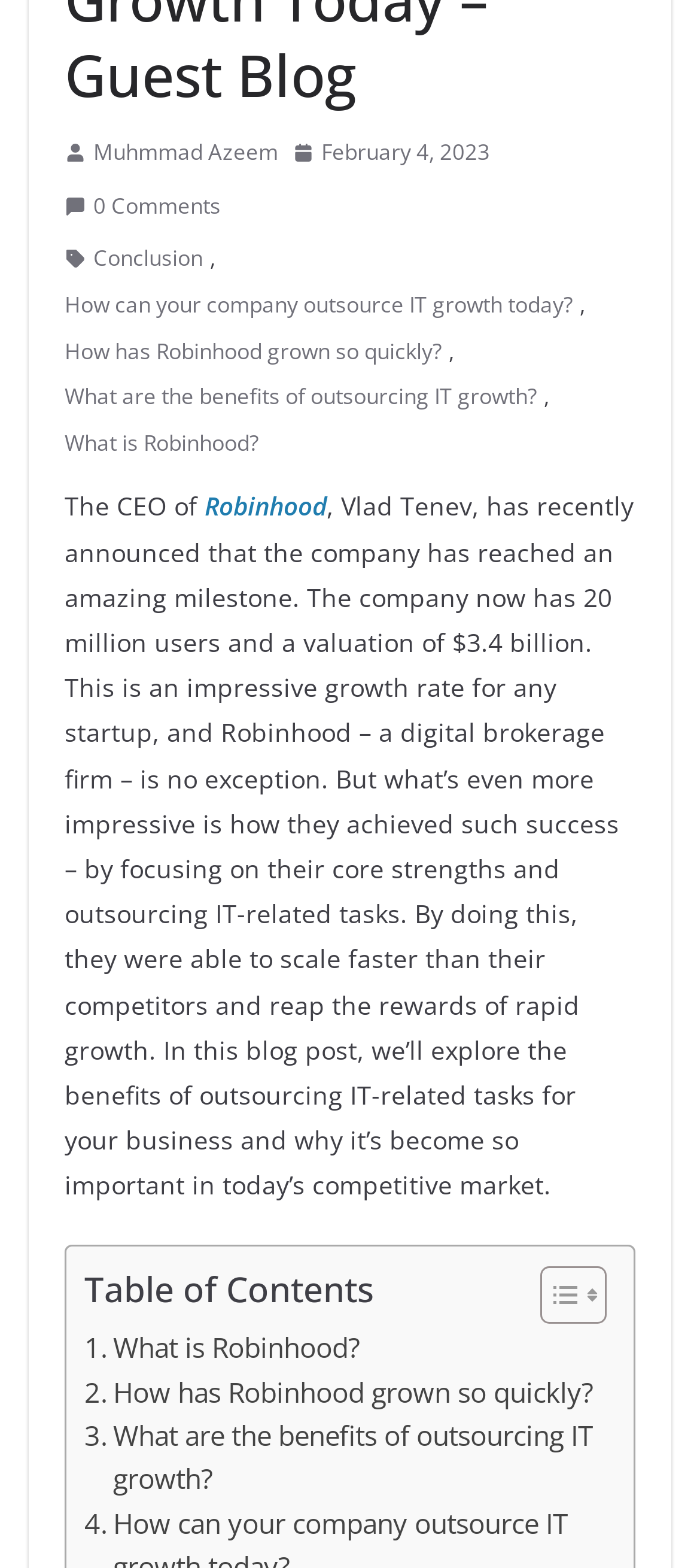Identify the bounding box coordinates for the UI element described by the following text: "February 4, 2023February 4, 2023". Provide the coordinates as four float numbers between 0 and 1, in the format [left, top, right, bottom].

[0.418, 0.085, 0.7, 0.11]